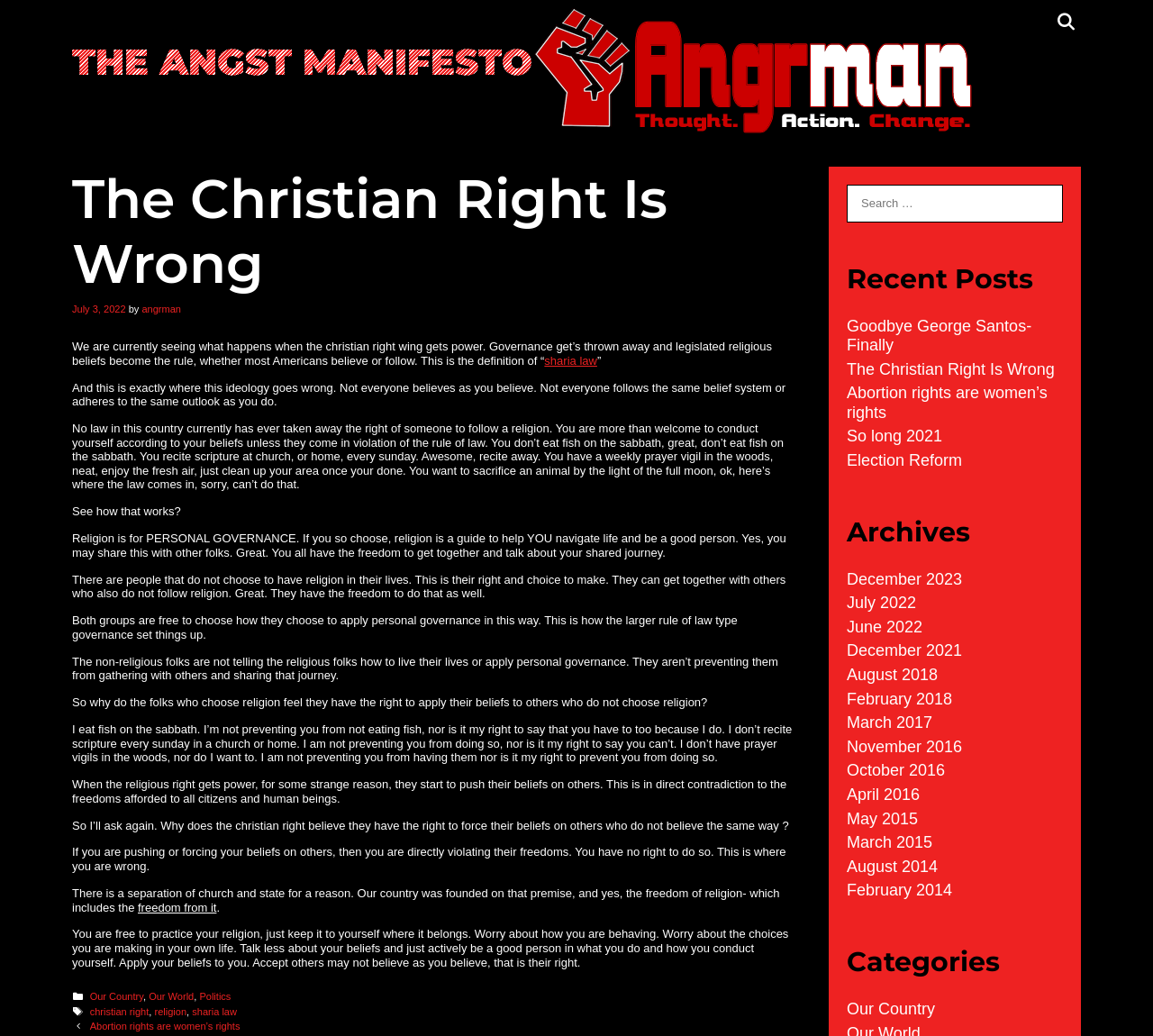Answer in one word or a short phrase: 
What is the topic of the current post?

Christian right